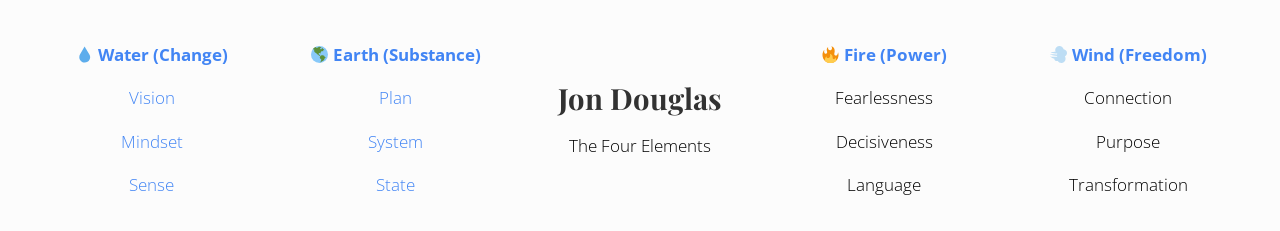Please specify the bounding box coordinates of the clickable region necessary for completing the following instruction: "Click the second product link". The coordinates must consist of four float numbers between 0 and 1, i.e., [left, top, right, bottom].

None